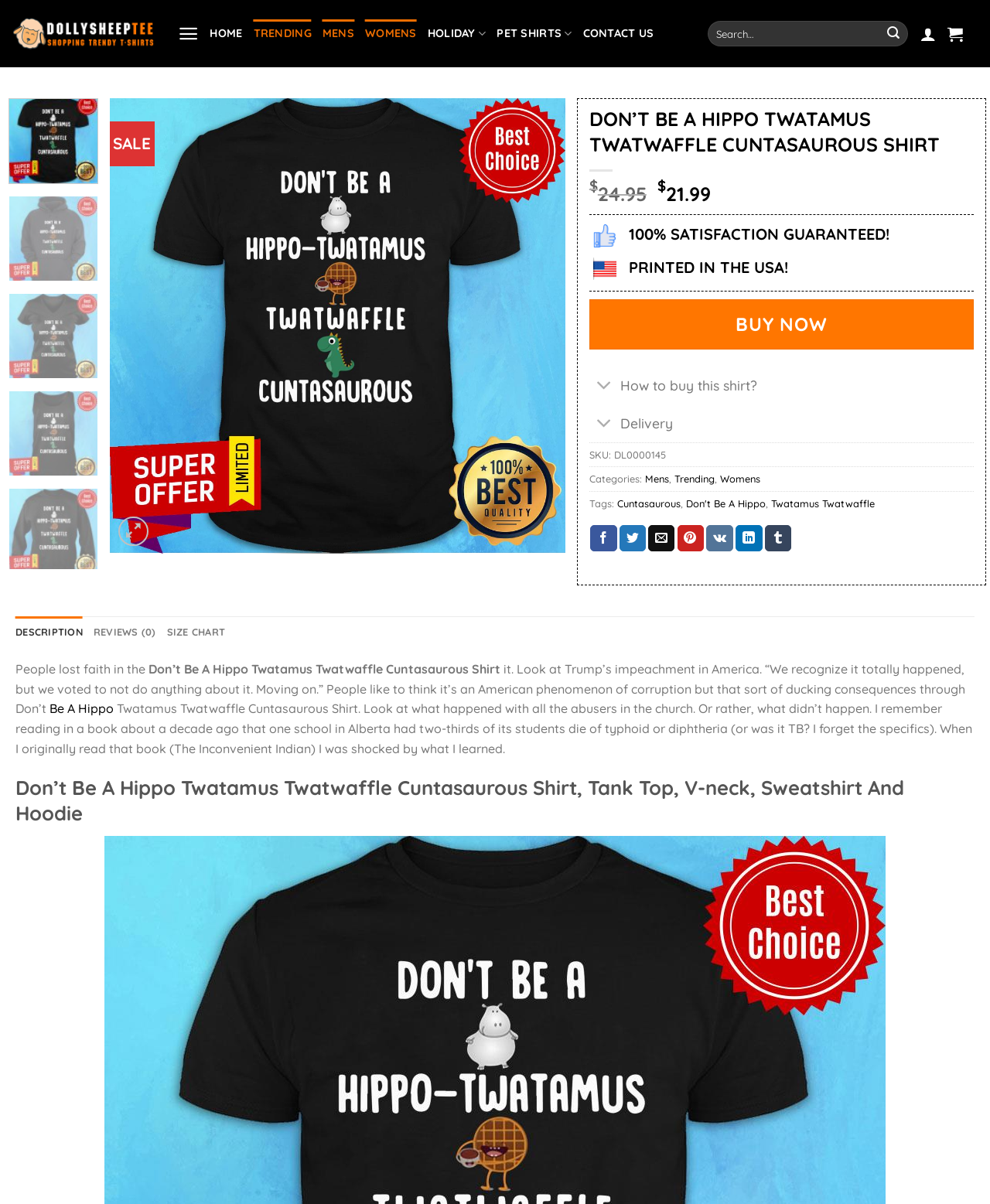Please provide the bounding box coordinates for the element that needs to be clicked to perform the instruction: "Search for a product". The coordinates must consist of four float numbers between 0 and 1, formatted as [left, top, right, bottom].

[0.715, 0.017, 0.919, 0.039]